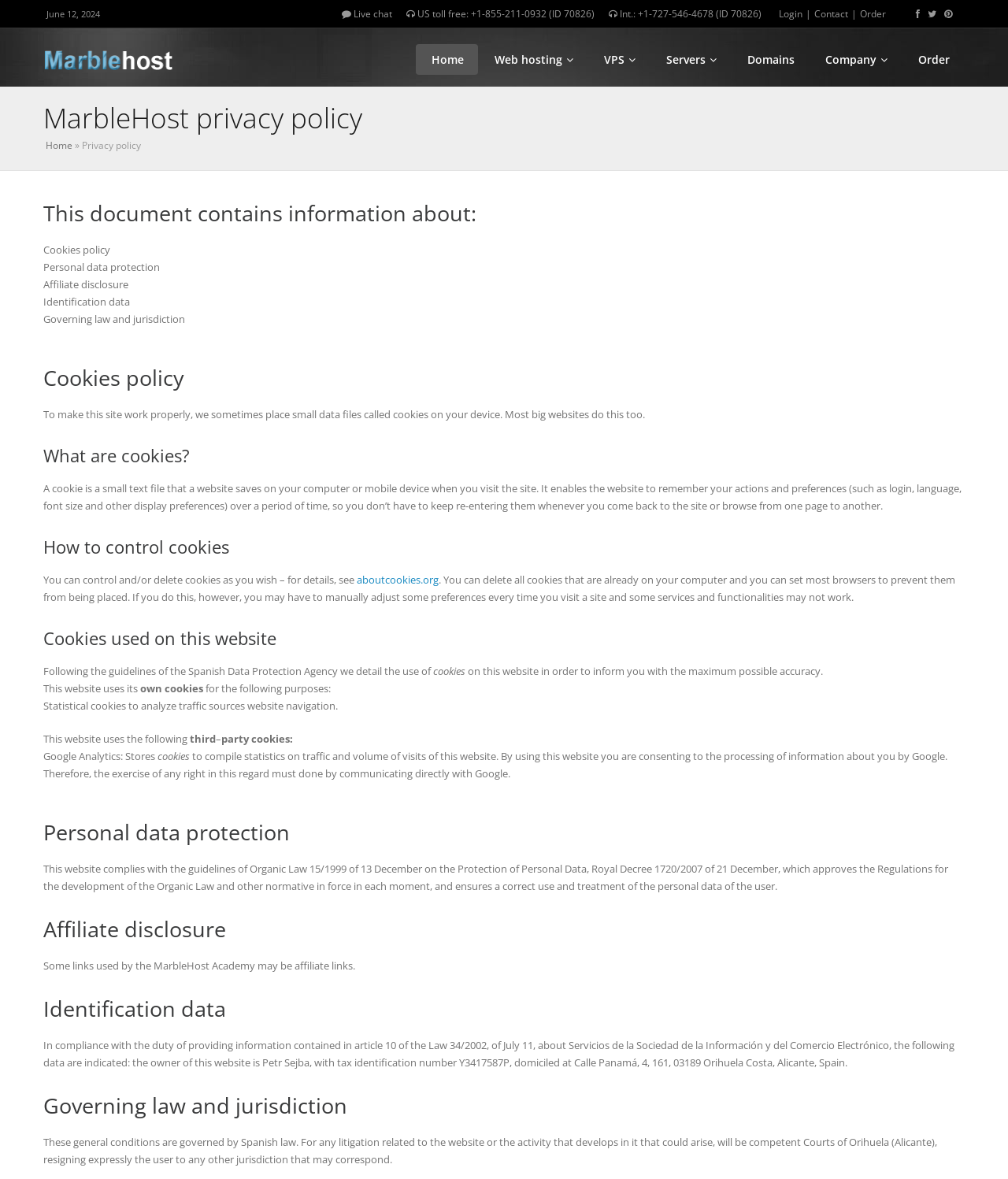Provide the bounding box coordinates of the section that needs to be clicked to accomplish the following instruction: "Click Contact."

[0.808, 0.0, 0.841, 0.023]